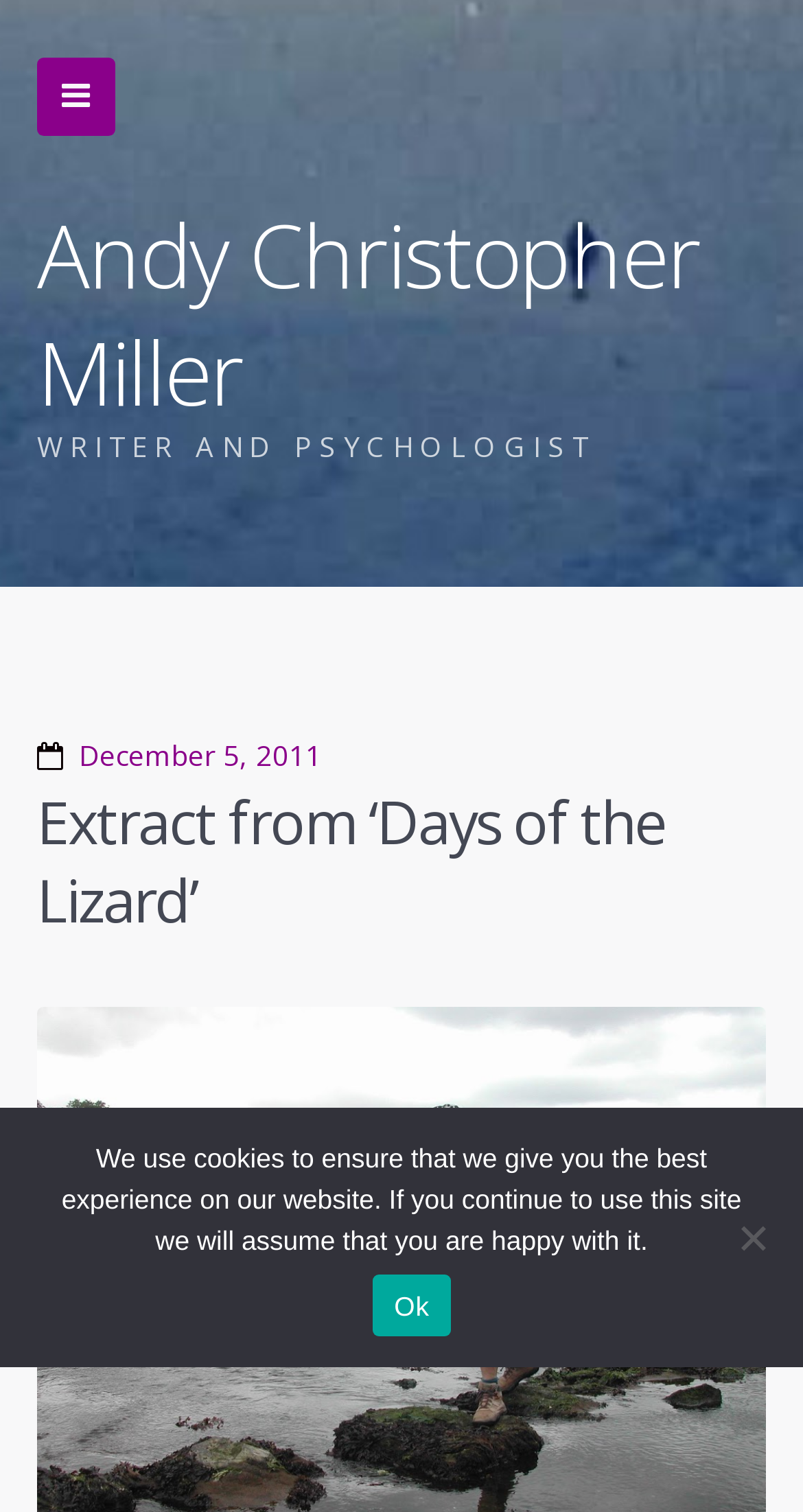What is the title of the article being extracted?
Give a single word or phrase as your answer by examining the image.

Days of the Lizard